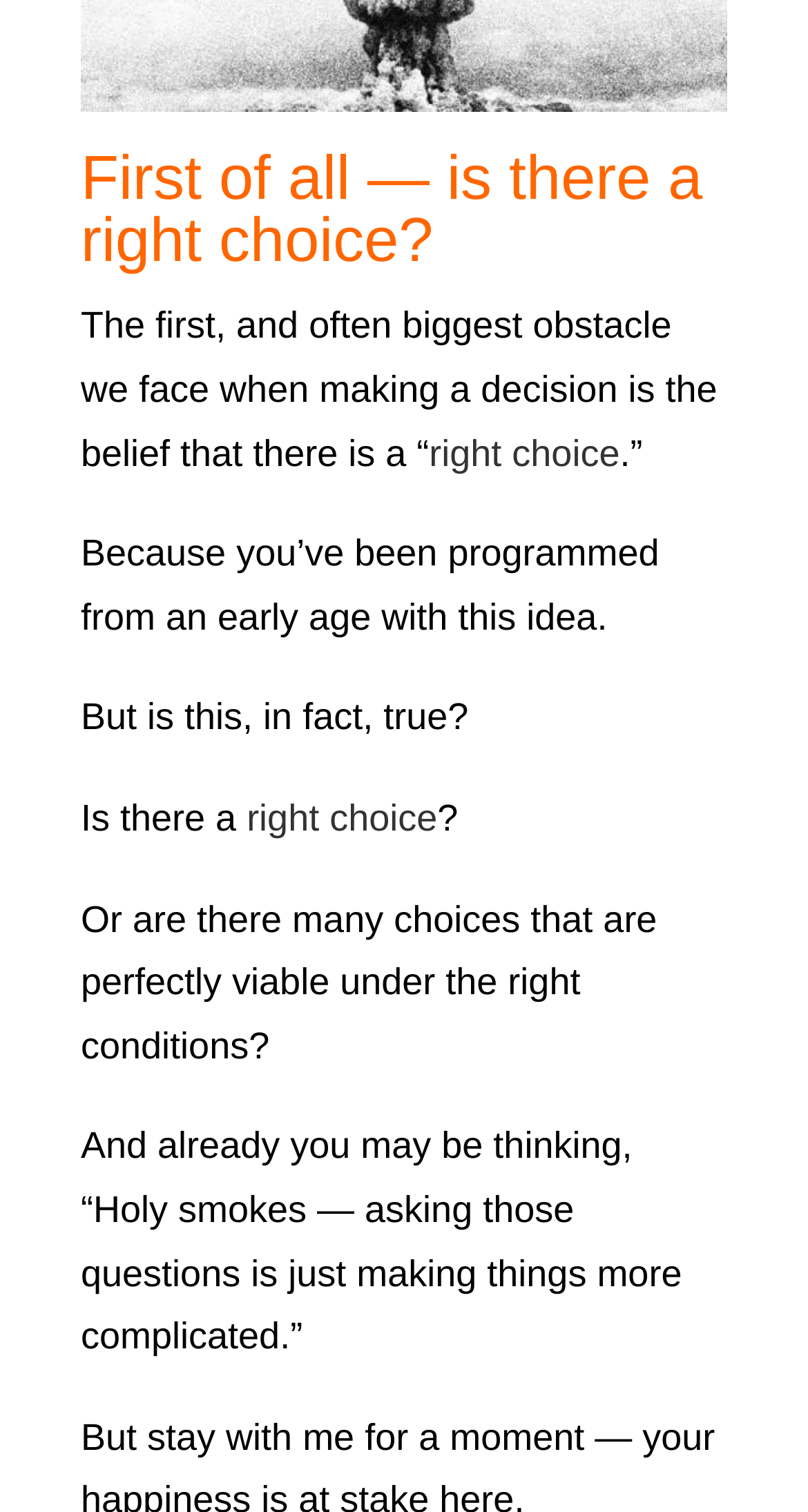Based on the element description "right choice", predict the bounding box coordinates of the UI element.

[0.305, 0.527, 0.541, 0.555]